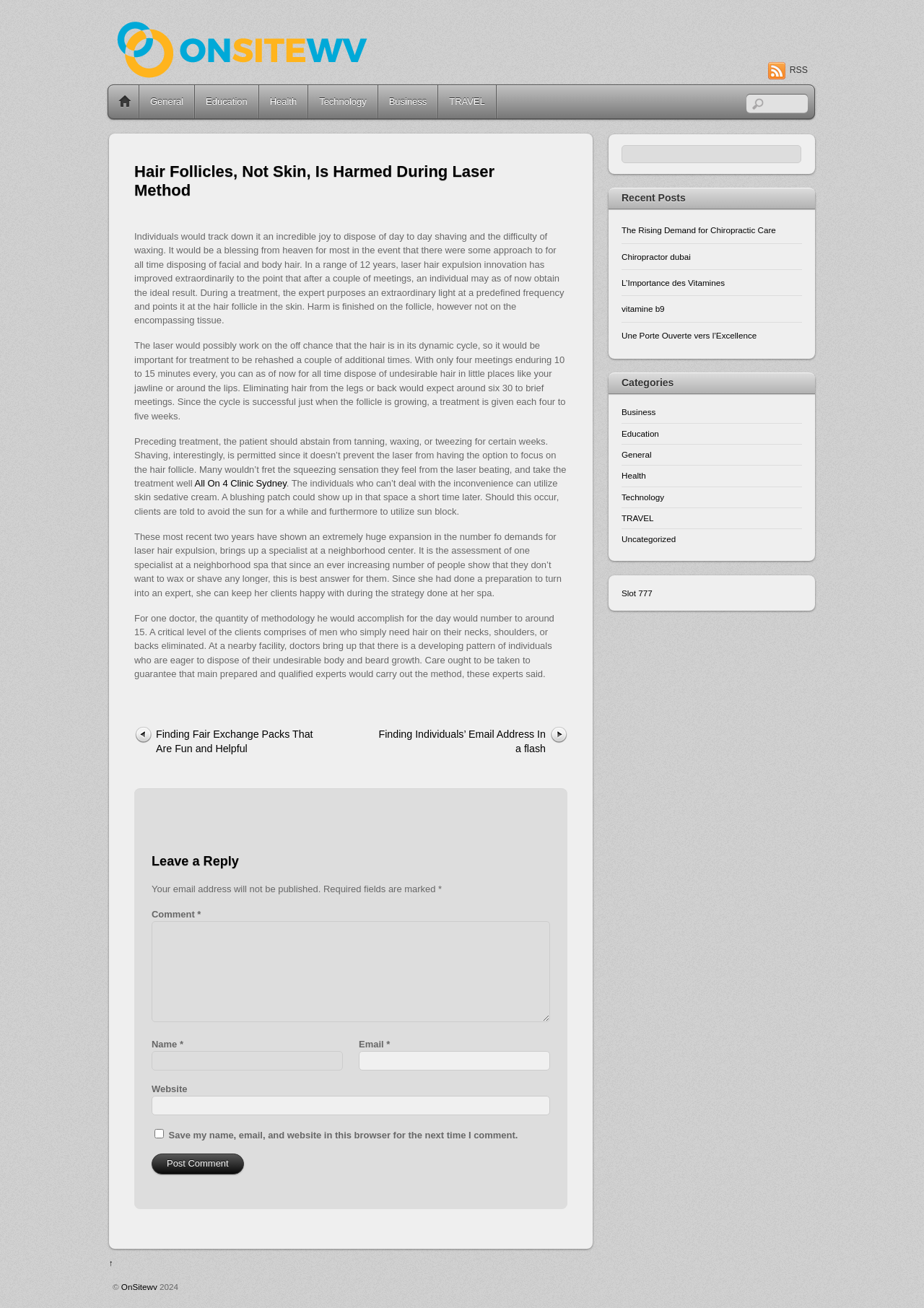Please identify the bounding box coordinates of the element that needs to be clicked to perform the following instruction: "Read about Hair Follicles, Not Skin, Is Harmed During Laser Method".

[0.145, 0.121, 0.614, 0.153]